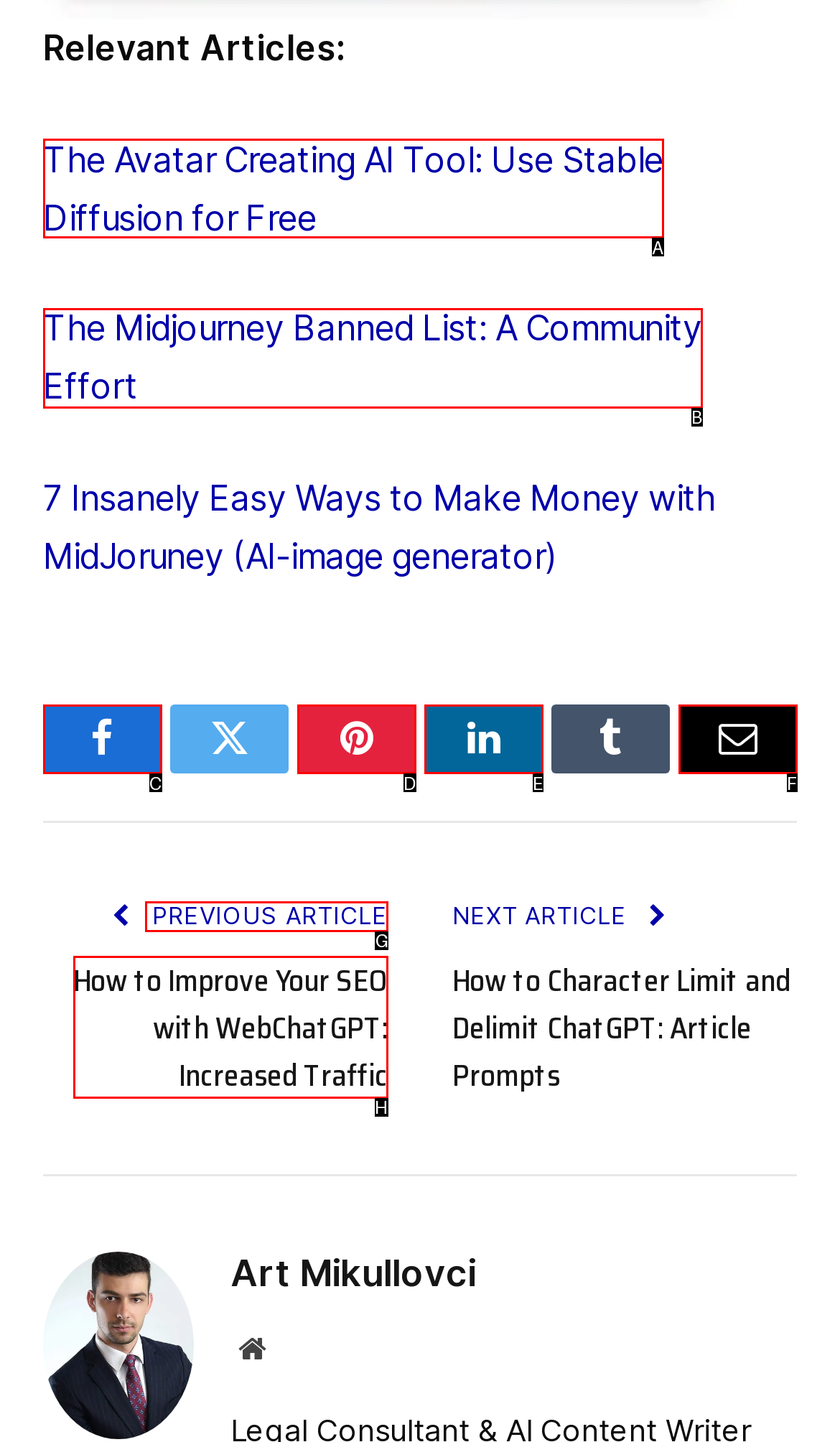From the available options, which lettered element should I click to complete this task: View the previous article?

G